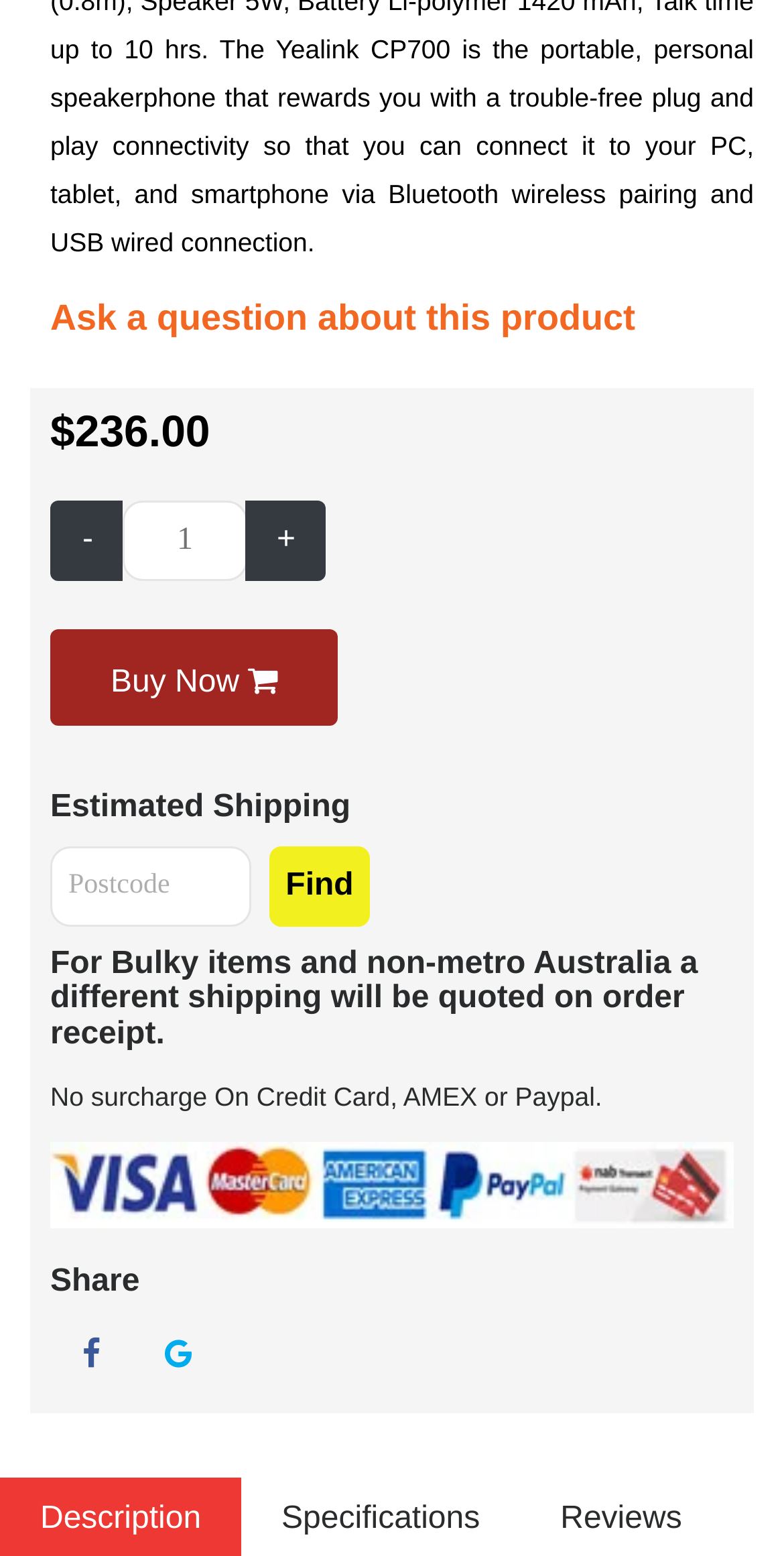Provide the bounding box coordinates of the HTML element described as: "Buy Now". The bounding box coordinates should be four float numbers between 0 and 1, i.e., [left, top, right, bottom].

[0.064, 0.405, 0.432, 0.467]